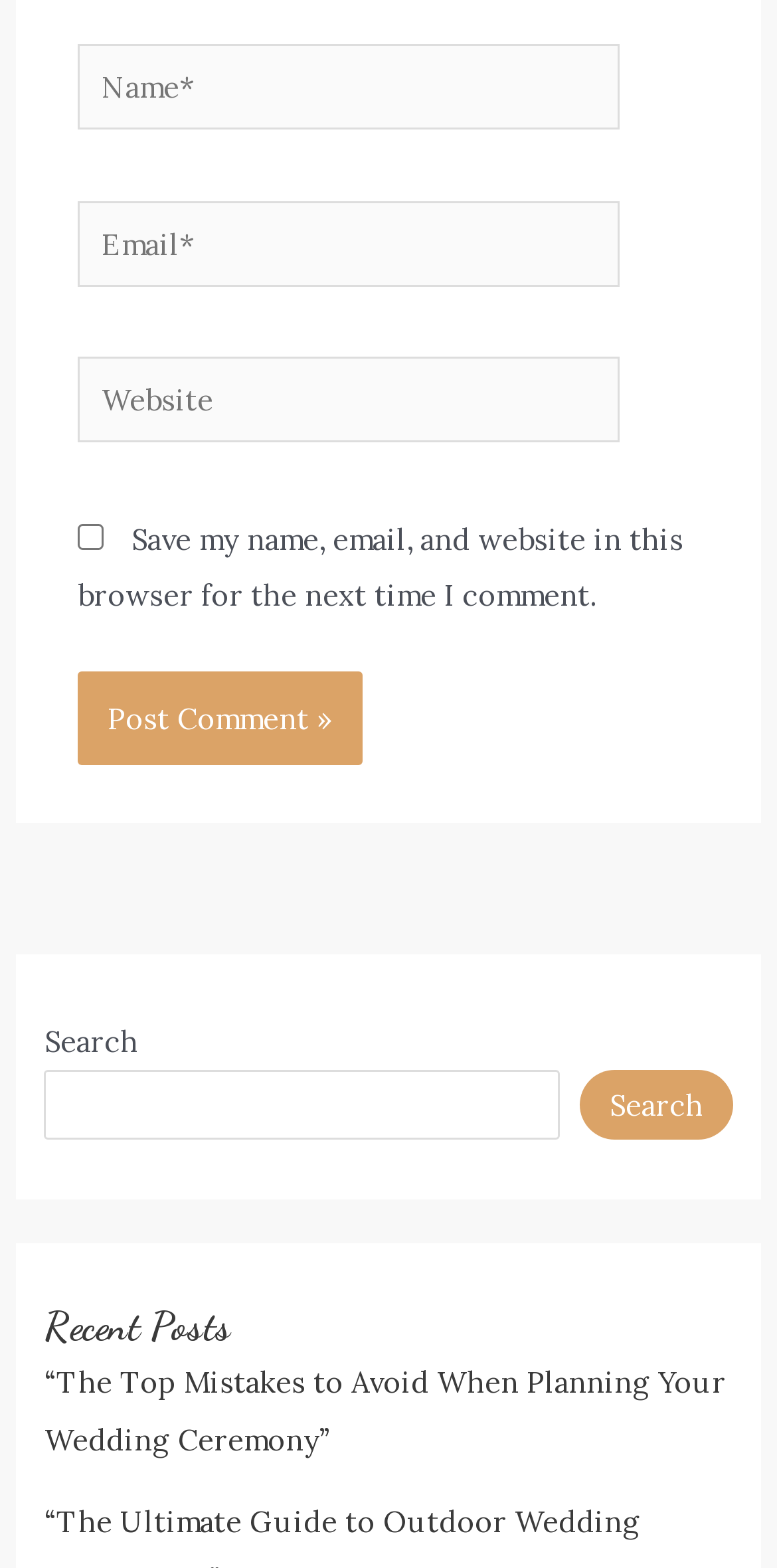Please identify the bounding box coordinates of the clickable element to fulfill the following instruction: "Input your email". The coordinates should be four float numbers between 0 and 1, i.e., [left, top, right, bottom].

[0.1, 0.128, 0.797, 0.182]